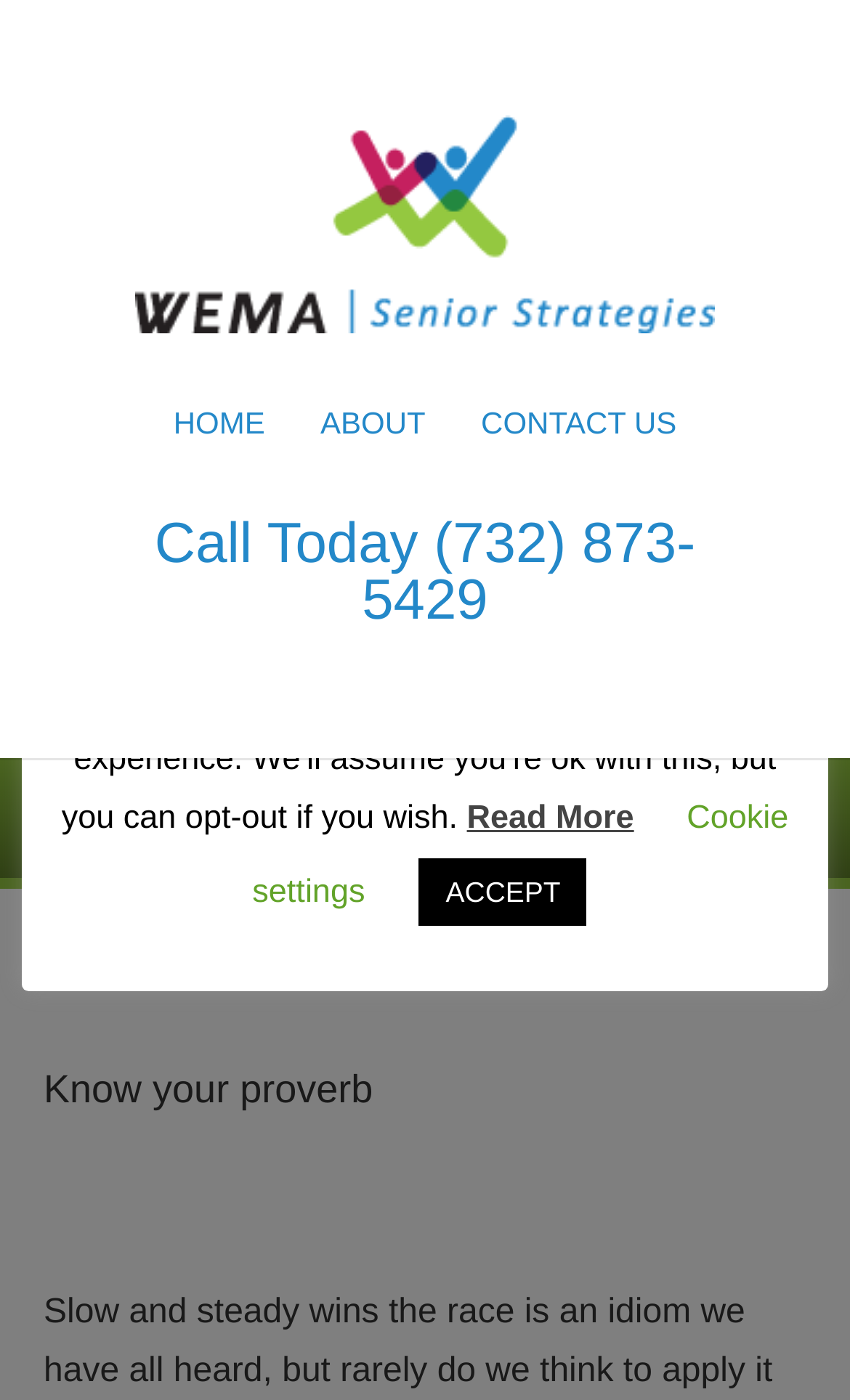Write a detailed summary of the webpage, including text, images, and layout.

The webpage is titled "Know your proverb | Wema Senior Strategies - WemaCares" and appears to be a website for Wema Senior Strategies, a company that cares about seniors. 

At the top left of the page, there is a link to "Wema Senior Strategies - WemaCares" accompanied by an image with the same name. 

Below this, there are three navigation links: "HOME", "ABOUT", and "CONTACT US", positioned horizontally from left to right. 

To the right of the navigation links, there is a heading that reads "Call Today (732) 873-5429" with a link to the same phone number below it. 

At the very top of the page, there is a search bar that spans about half of the page's width. 

The main content of the page is headed by a title "Know your proverb" located near the bottom of the page. 

Above the main content, there are two paragraphs of text: one announcing an update to the Privacy Policy and another explaining the implications of continuing to use the website. 

Below these paragraphs, there is a link to "Read More" and two buttons: "Cookie settings" and "ACCEPT", positioned horizontally from left to right.